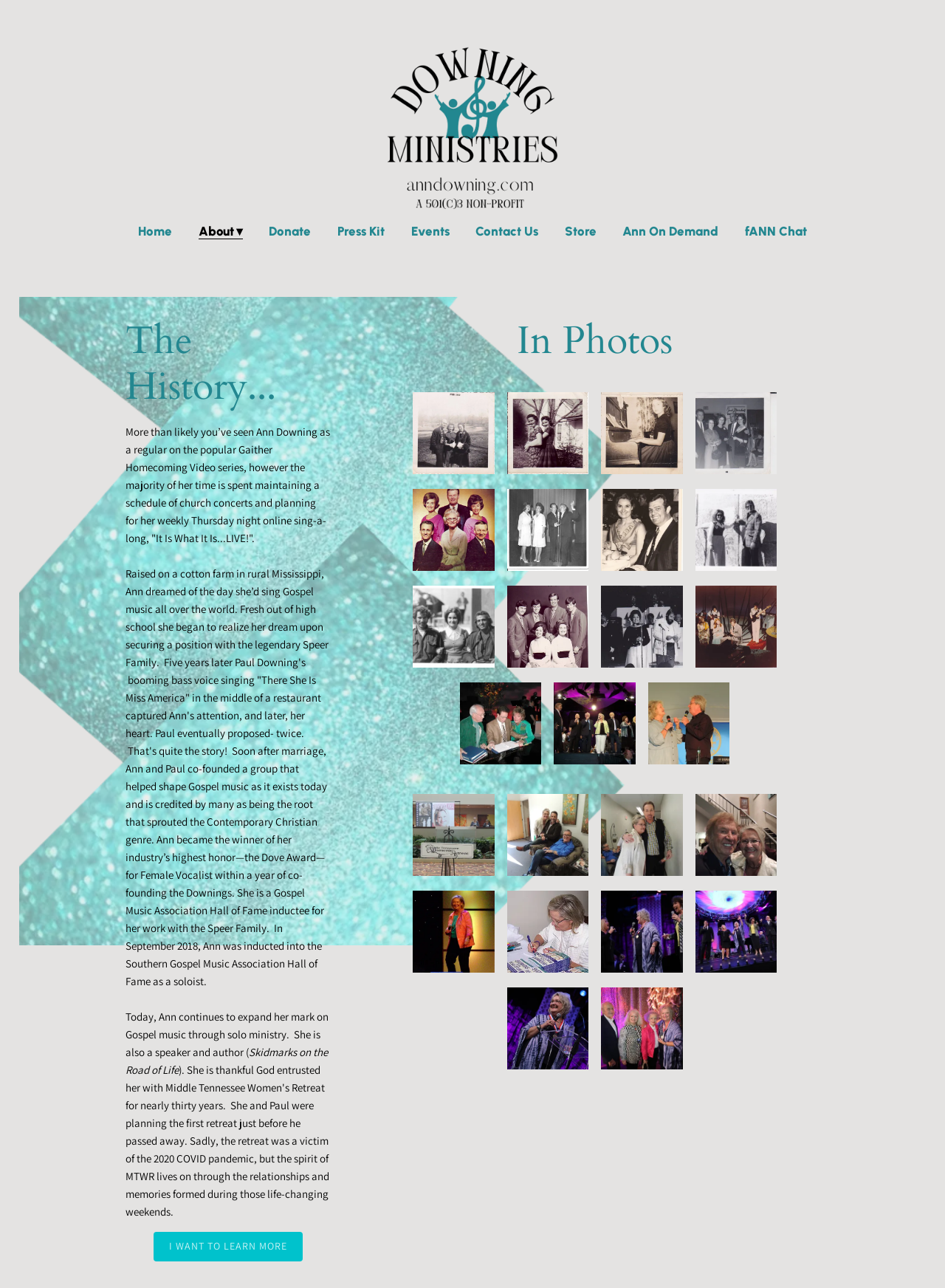Bounding box coordinates should be provided in the format (top-left x, top-left y, bottom-right x, bottom-right y) with all values between 0 and 1. Identify the bounding box for this UI element: title="Ann and her Momma"

[0.536, 0.305, 0.623, 0.368]